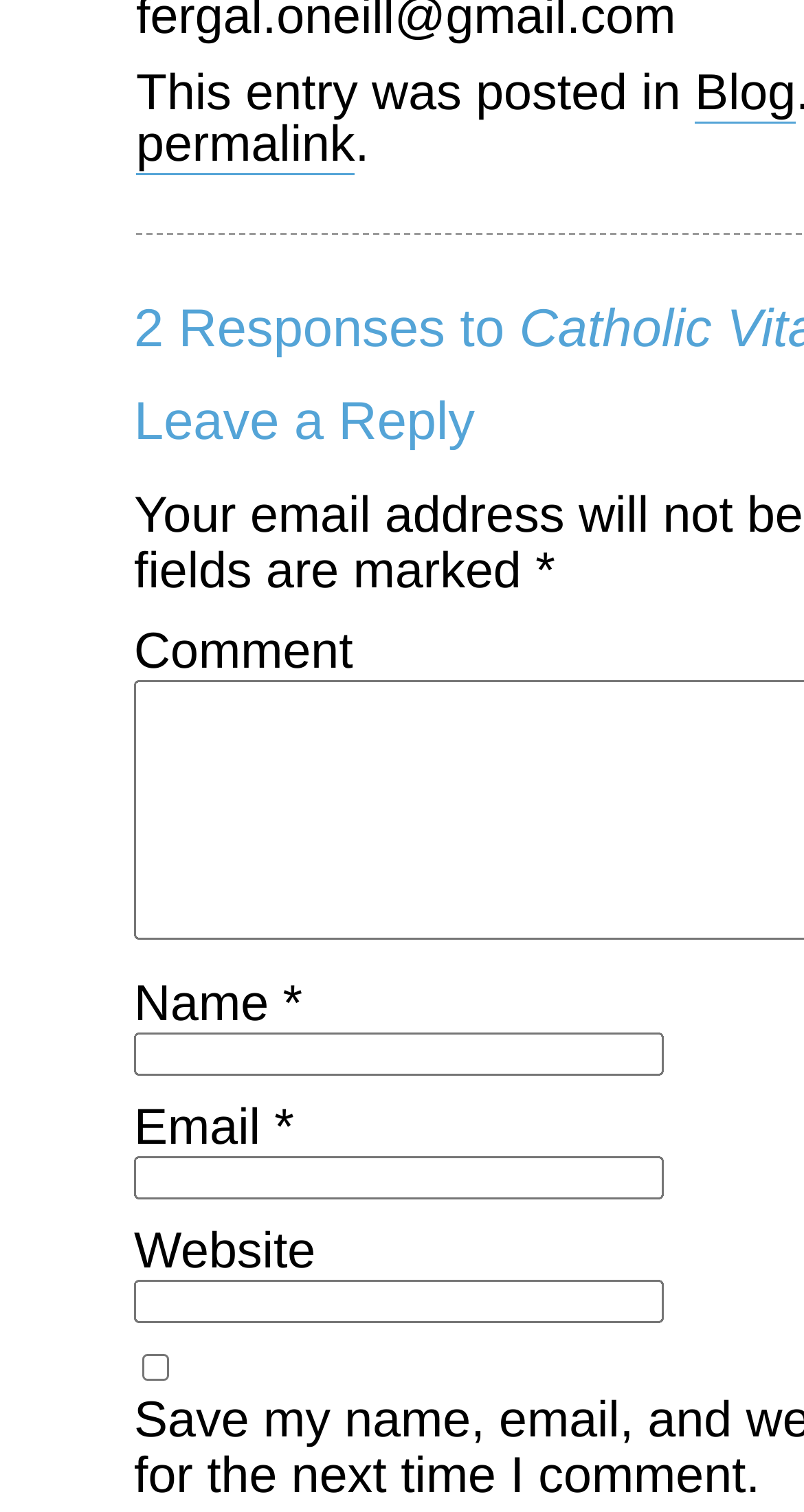Bounding box coordinates are specified in the format (top-left x, top-left y, bottom-right x, bottom-right y). All values are floating point numbers bounded between 0 and 1. Please provide the bounding box coordinate of the region this sentence describes: parent_node: Website name="url"

[0.167, 0.846, 0.826, 0.874]